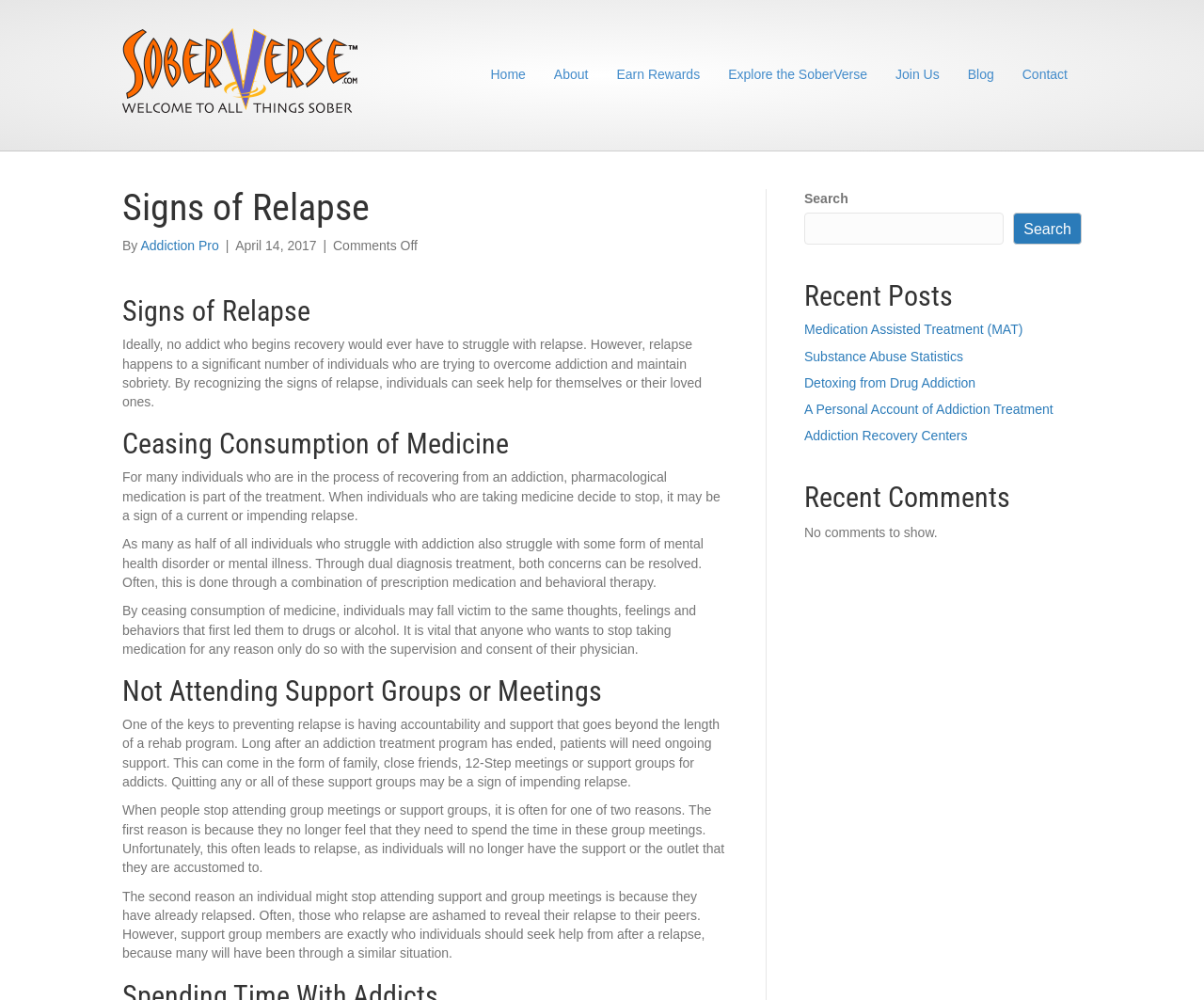Indicate the bounding box coordinates of the element that must be clicked to execute the instruction: "Click on the 'Home' link". The coordinates should be given as four float numbers between 0 and 1, i.e., [left, top, right, bottom].

[0.396, 0.052, 0.448, 0.099]